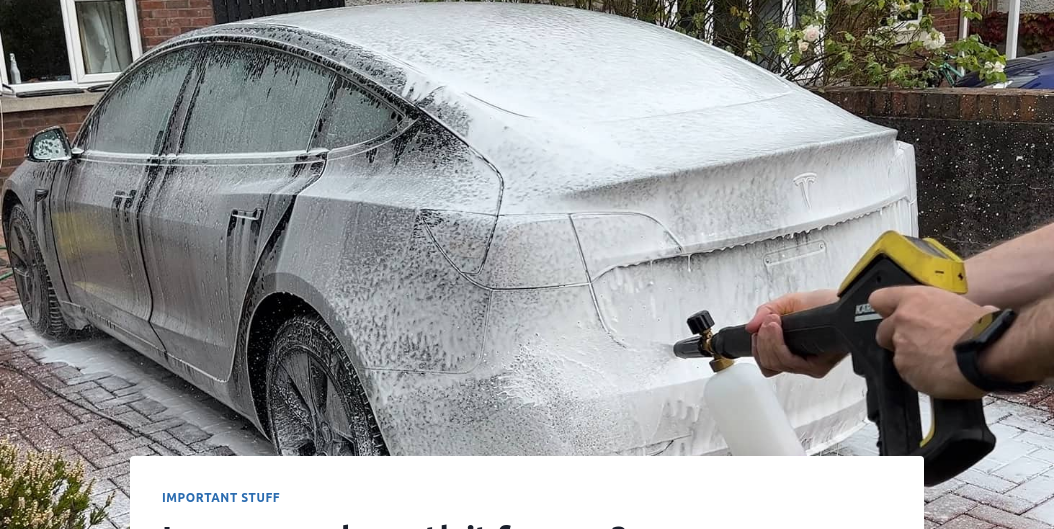What is the purpose of the foam on the car?
Analyze the screenshot and provide a detailed answer to the question.

According to the caption, the foam is applied to the car as part of the pre-washing process, and it helps to lift dirt and grime before washing. This suggests that the foam is used to loosen and remove dirt and grime from the car's surface.